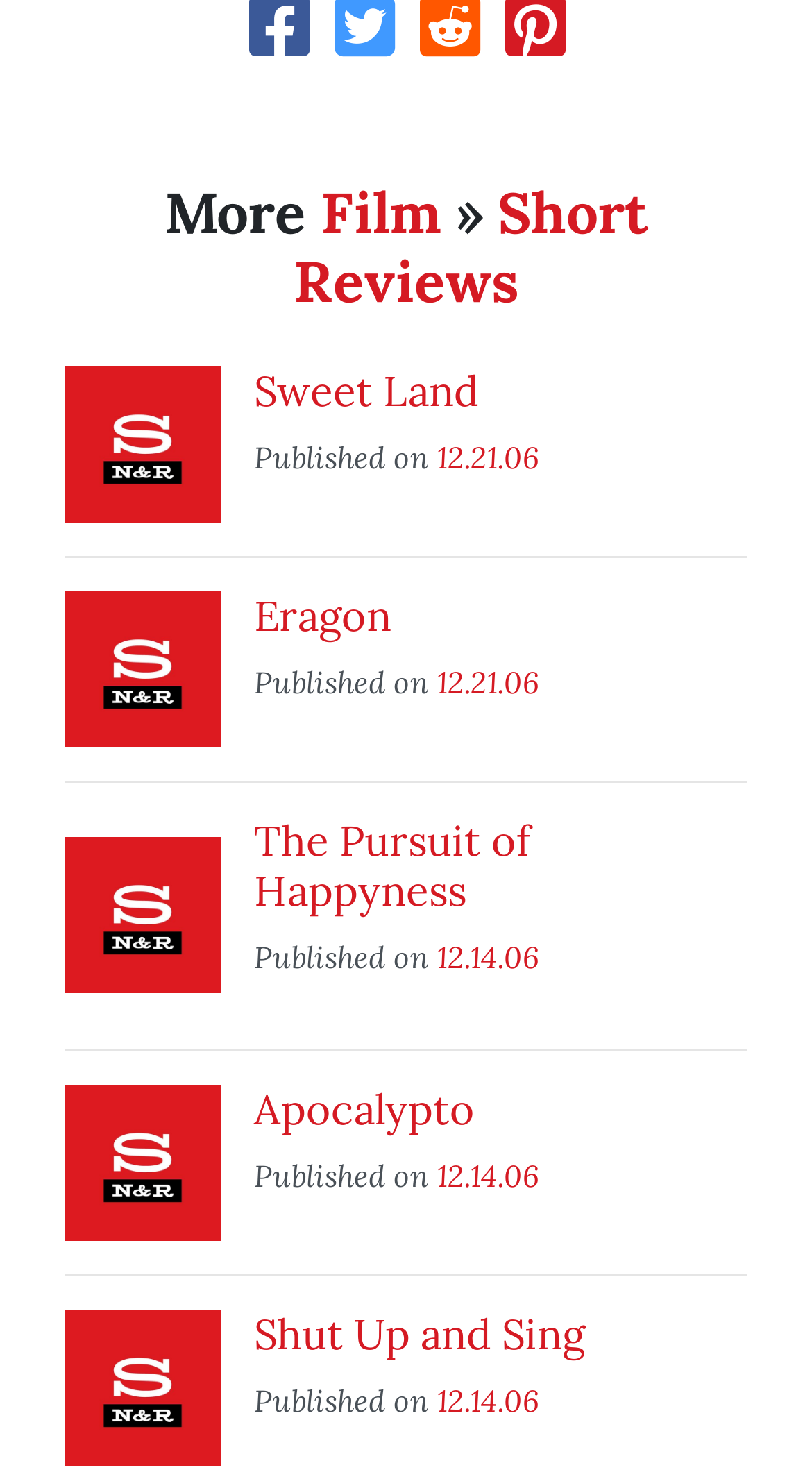Locate the bounding box coordinates of the element that should be clicked to fulfill the instruction: "Check the published date of The Pursuit of Happyness".

[0.538, 0.633, 0.664, 0.66]